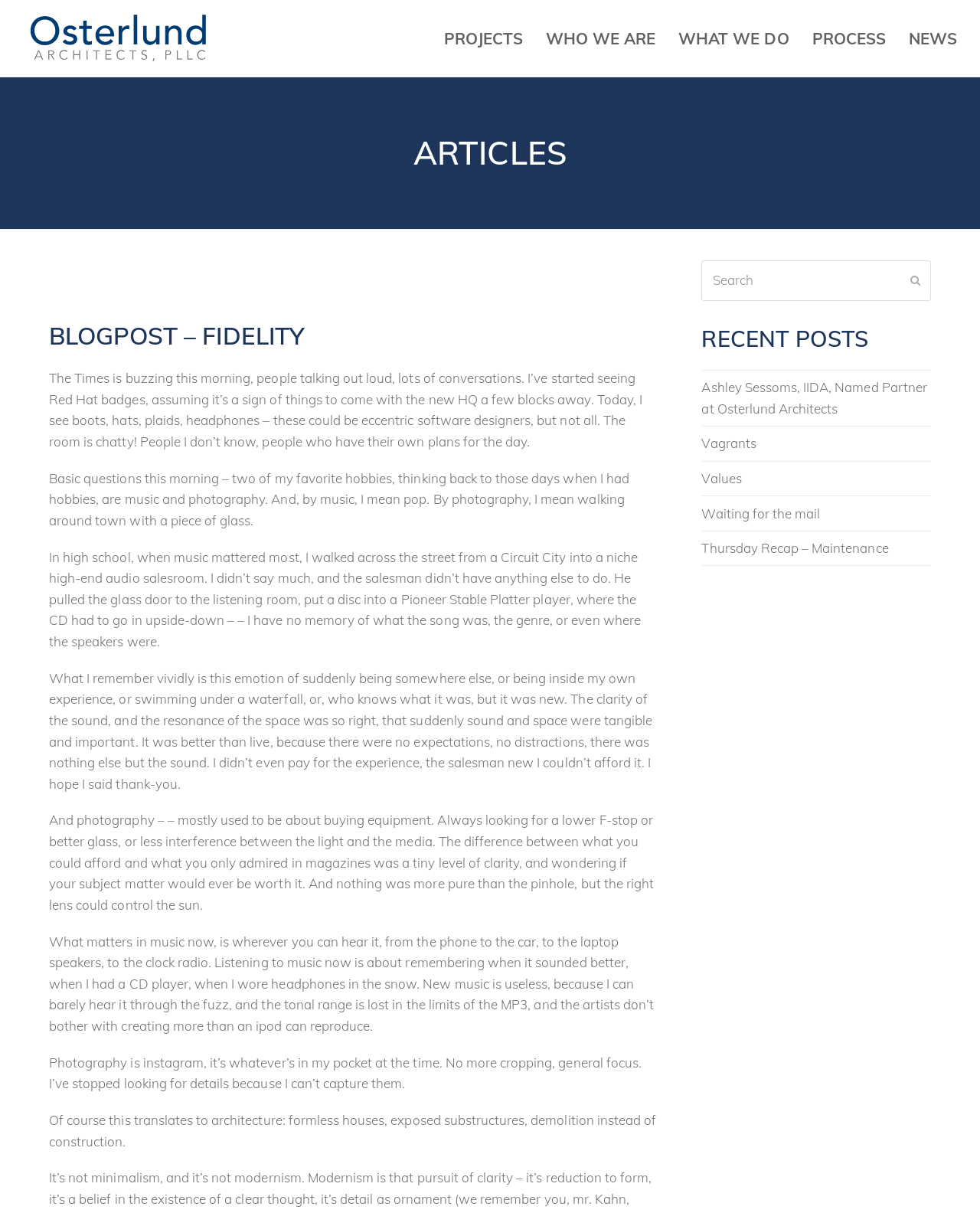Please find the bounding box for the UI element described by: "Thursday Recap – Maintenance".

[0.716, 0.445, 0.907, 0.459]